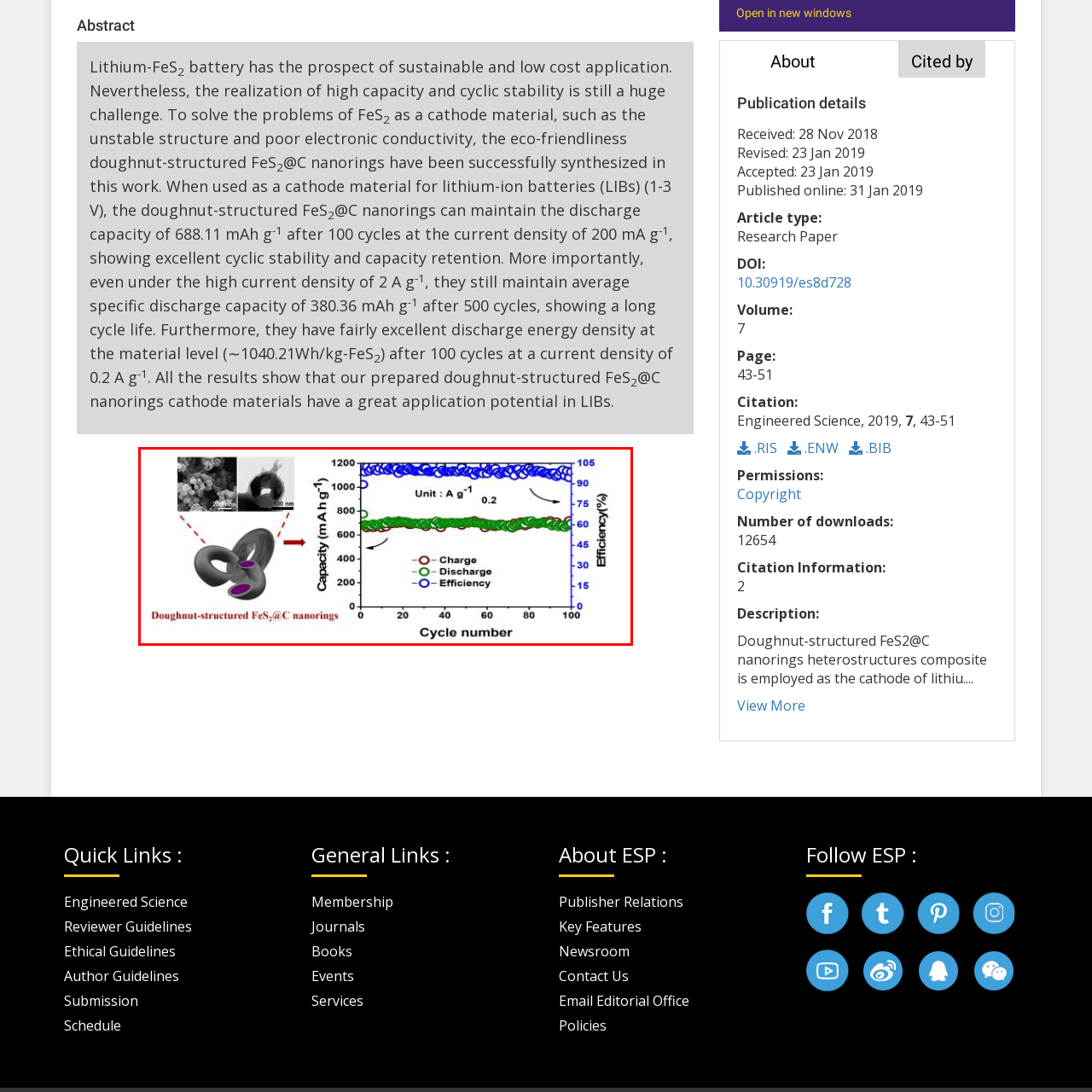Provide an in-depth caption for the image inside the red boundary.

The image features a graphical representation of the performance metrics for doughnut-structured FeS₂@C nanorings used in lithium-ion batteries. On the left, two scanning electron microscopy (SEM) images provide a close-up view of the unique nanoring structure, with scale bars indicating dimensions of 200 nm and 100 nm. This visualization highlights the innovative design of the nanorings, crucial for enhancing battery performance.

To the right, a detailed graph illustrates the charging and discharging capacity (measured in mA h g⁻¹) across multiple cycles, indicating a sustained capacity above 600 mA h g⁻¹ and an optimal efficiency nearing 100%. The x-axis represents the cycle number, while the y-axis denotes capacity and efficiency, showcasing the impressive cyclic stability of these nanorings for up to 100 cycles at a current density of 0.2 A g⁻¹. Red circles denote charge capacity, green triangles indicate discharge capacity, and blue squares track efficiency over time. This data emphasizes the promising application potential of the FeS₂@C nanorings as cathode materials in high-performance lithium-ion batteries.